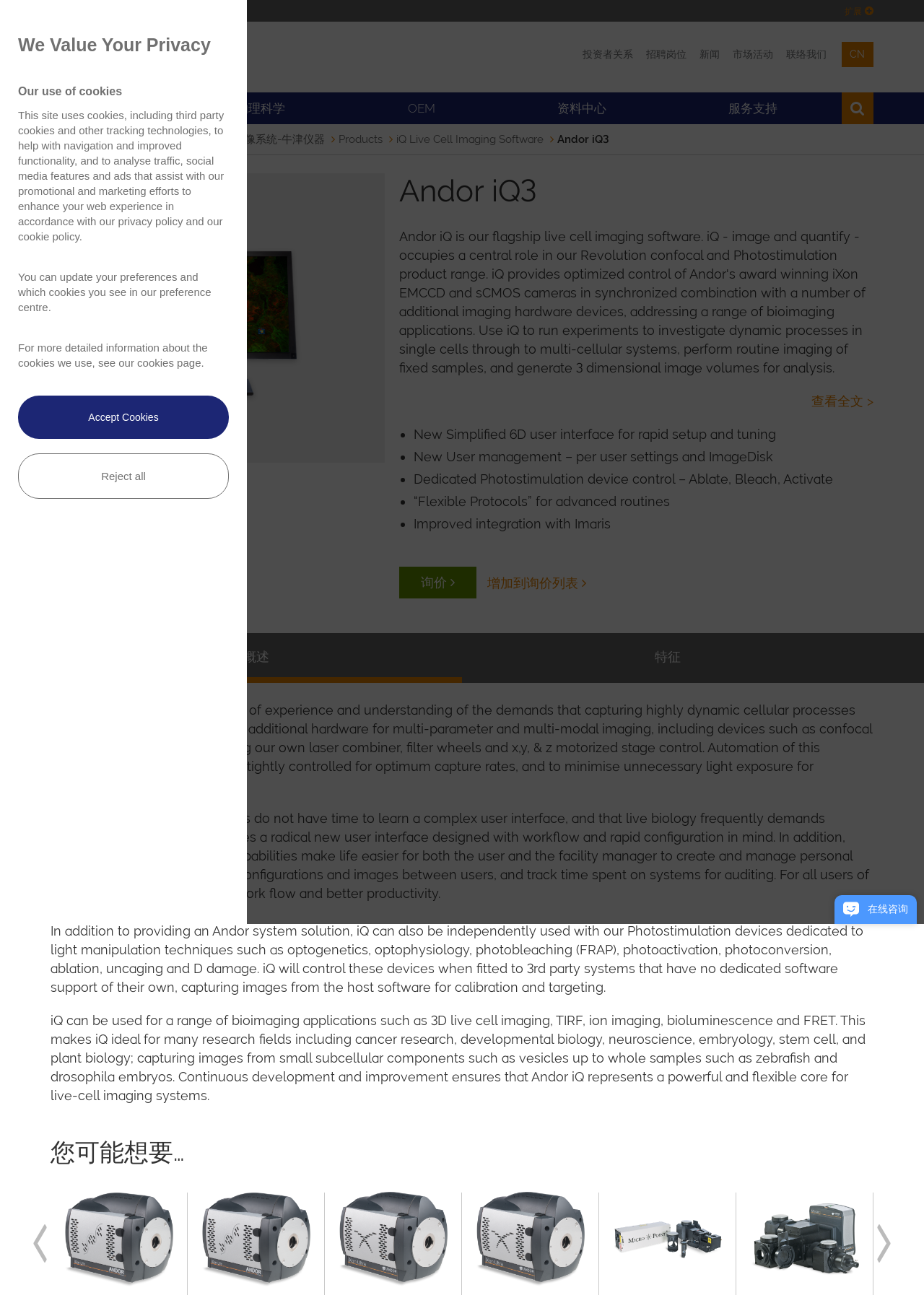Find the bounding box coordinates of the clickable region needed to perform the following instruction: "Click the 'iQ Live Cell Imaging Software' link". The coordinates should be provided as four float numbers between 0 and 1, i.e., [left, top, right, bottom].

[0.429, 0.102, 0.588, 0.112]